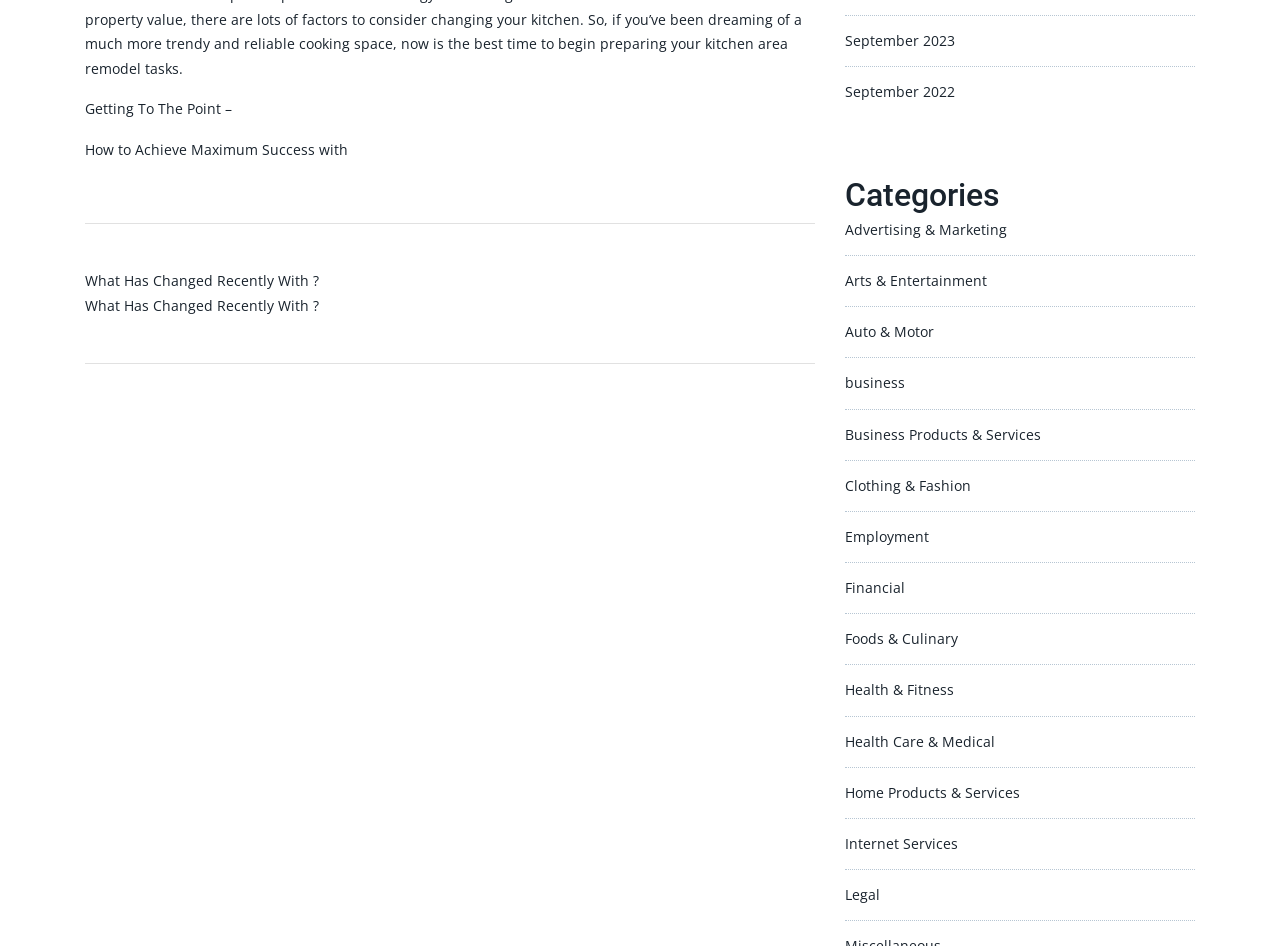Identify the bounding box coordinates for the element you need to click to achieve the following task: "Browse posts". Provide the bounding box coordinates as four float numbers between 0 and 1, in the form [left, top, right, bottom].

[0.066, 0.285, 0.637, 0.385]